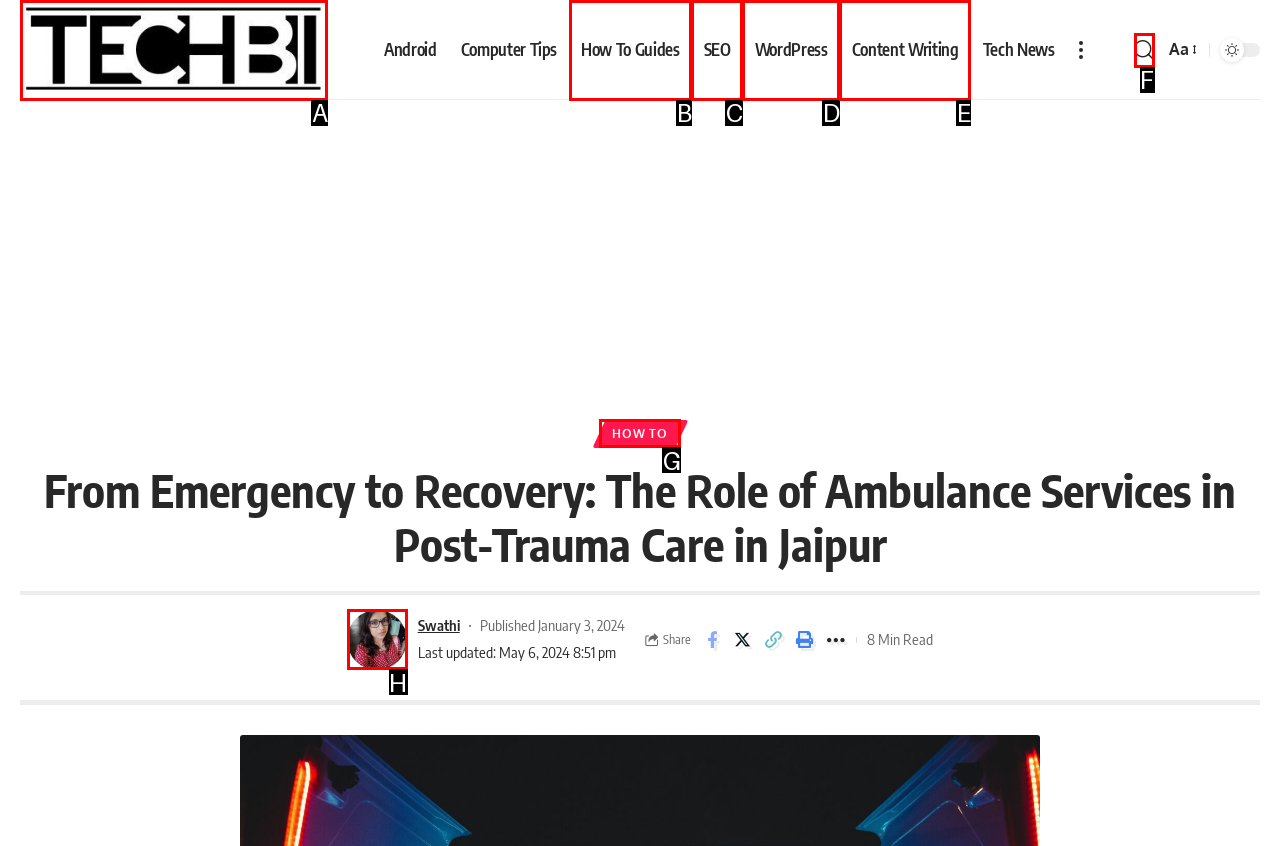Identify the HTML element I need to click to complete this task: Search for articles Provide the option's letter from the available choices.

None